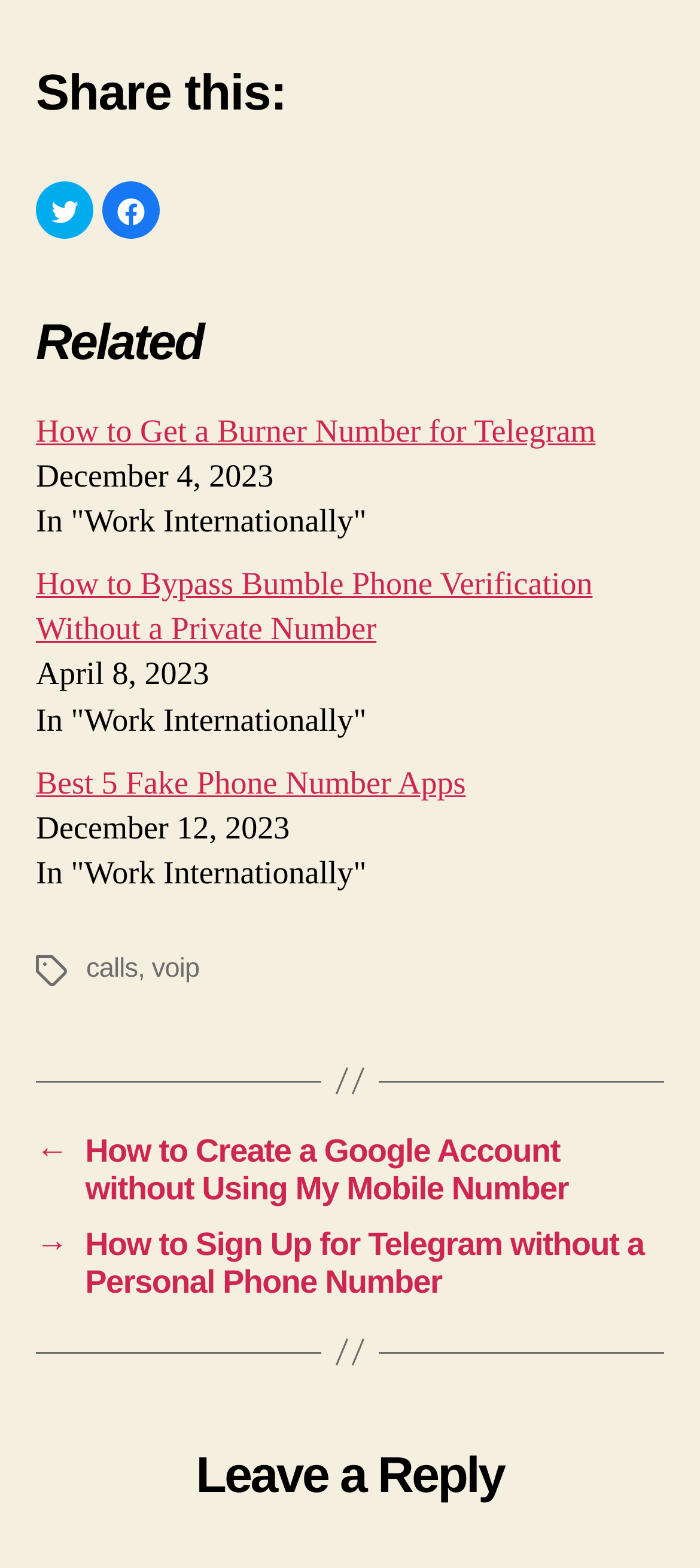What is the topic of the 'Work Internationally' category?
Please answer the question with a detailed and comprehensive explanation.

By analyzing the webpage, I found that the 'Work Internationally' category is mentioned in multiple menu items, such as 'How to Get a Burner Number for Telegram', 'How to Bypass Bumble Phone Verification Without a Private Number', and 'Best 5 Fake Phone Number Apps'. These menu items suggest that the category is related to phone numbers and verification.